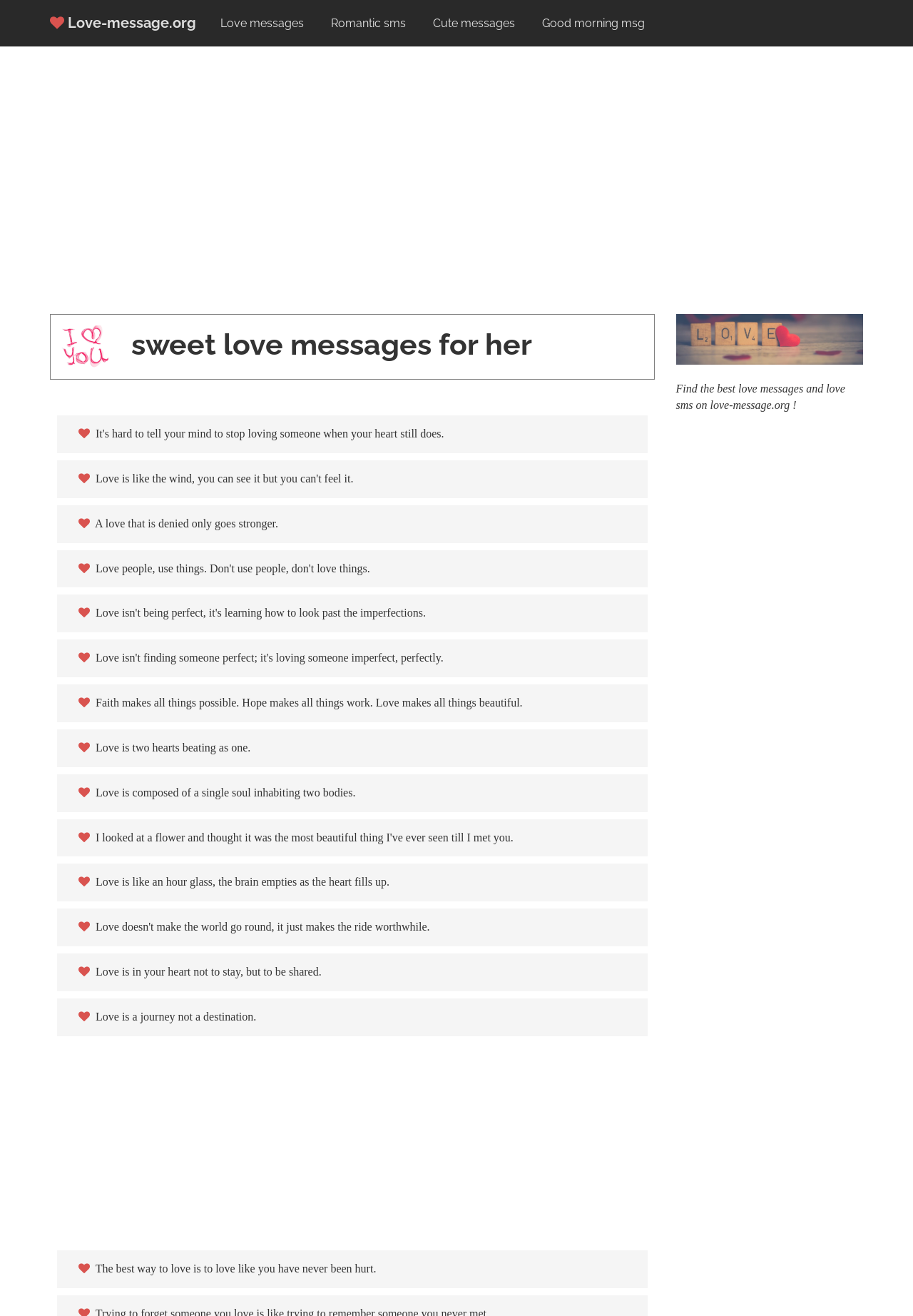Identify the bounding box coordinates of the region I need to click to complete this instruction: "Check 'Good morning msg'".

[0.584, 0.007, 0.716, 0.028]